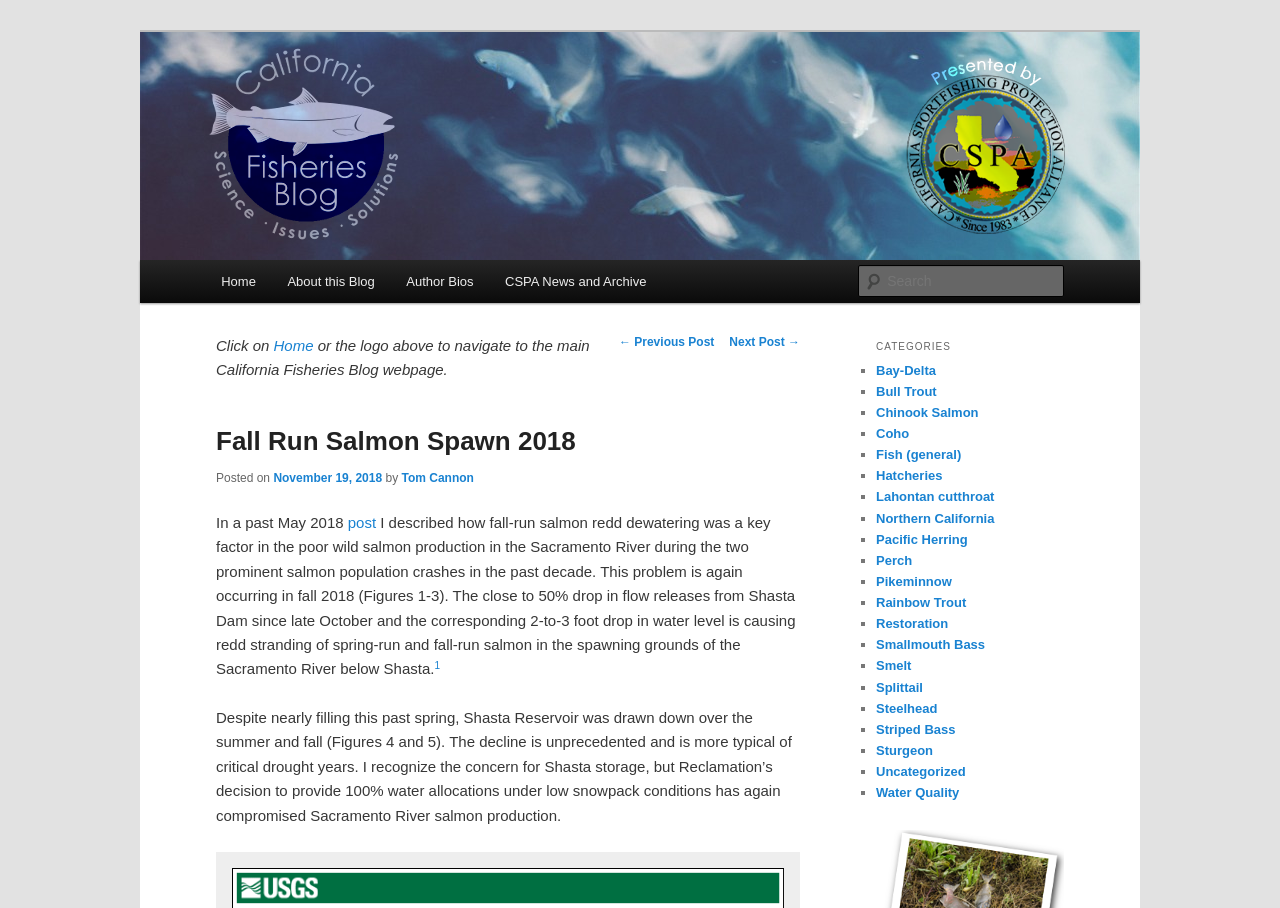What is the purpose of the search box?
Use the screenshot to answer the question with a single word or phrase.

To search the blog